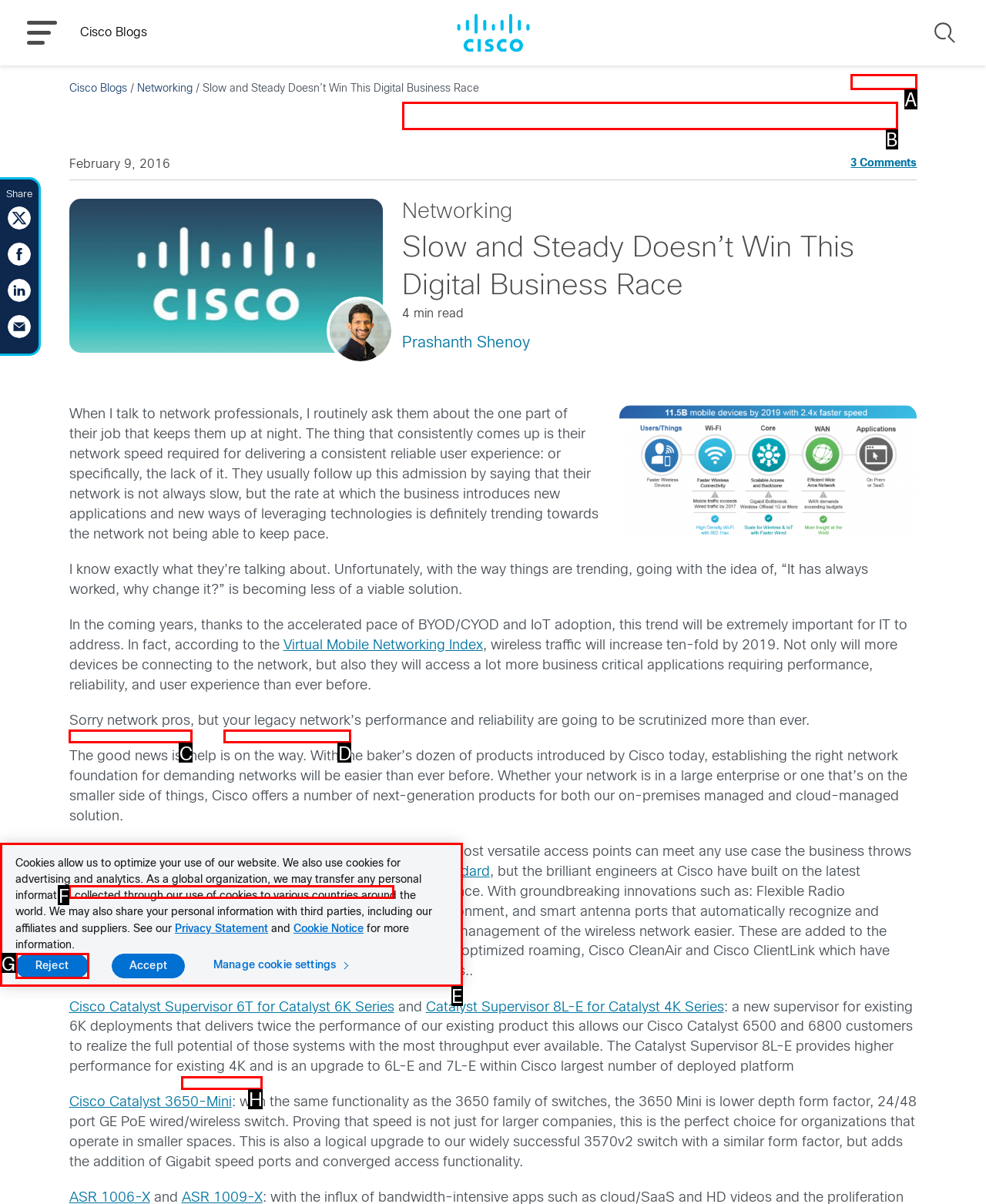From the options shown, which one fits the description: ASR 1009-X? Respond with the appropriate letter.

H